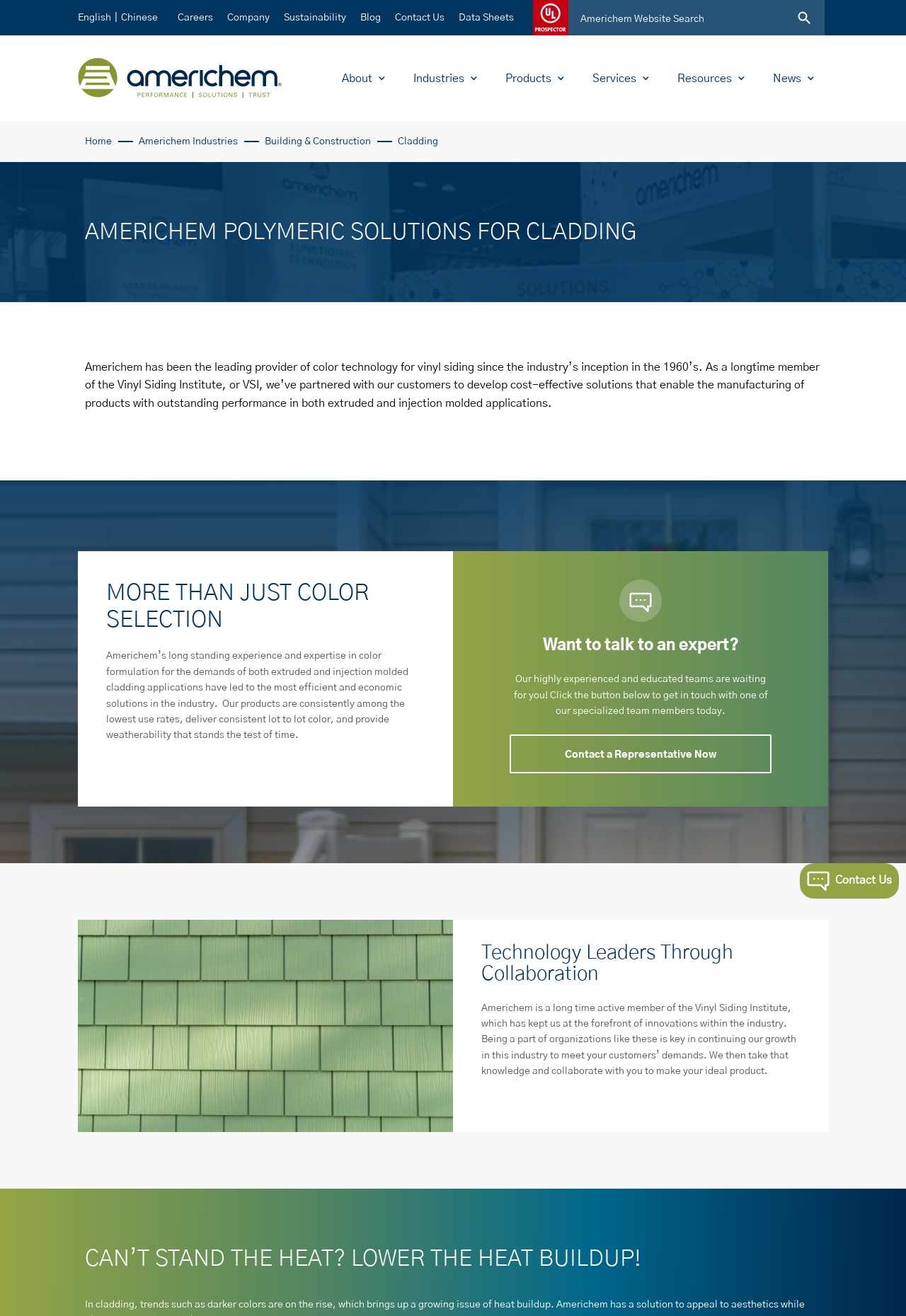Extract the bounding box coordinates for the UI element described as: "Contact a Representative Now".

[0.562, 0.558, 0.852, 0.587]